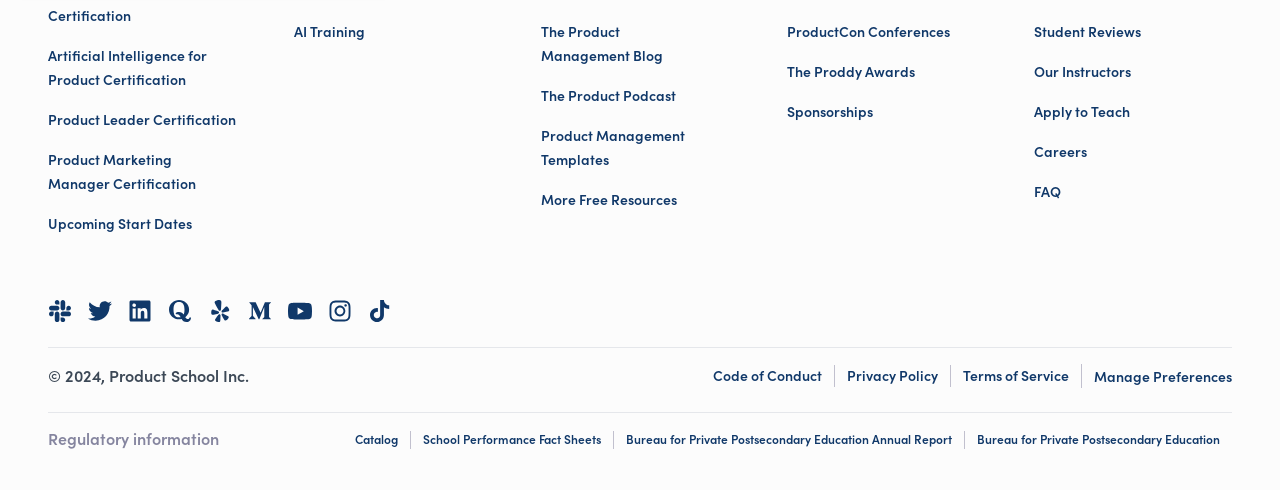What resources are available?
Using the image as a reference, answer with just one word or a short phrase.

Free resources